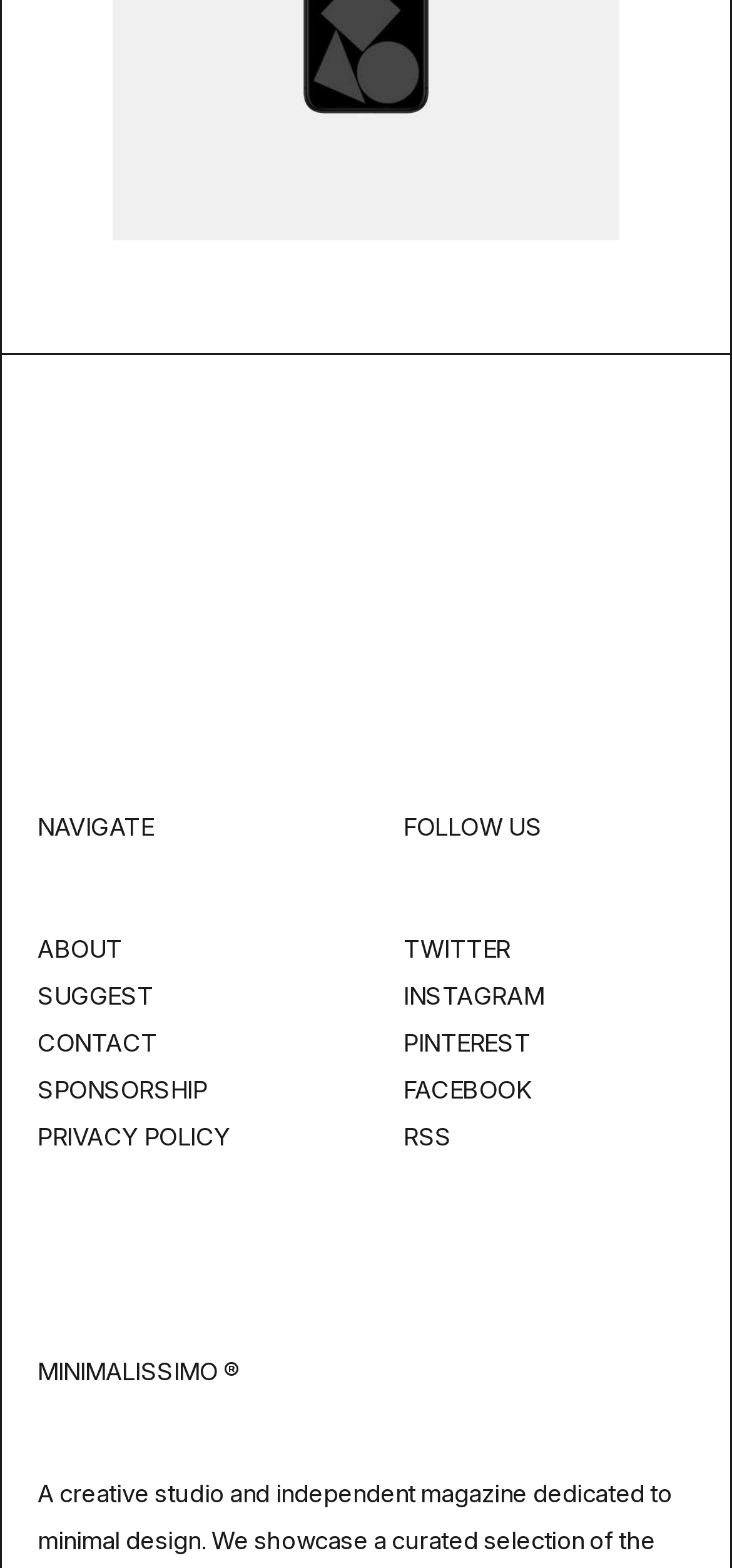Please identify the coordinates of the bounding box for the clickable region that will accomplish this instruction: "click FACEBOOK".

[0.551, 0.685, 0.725, 0.704]